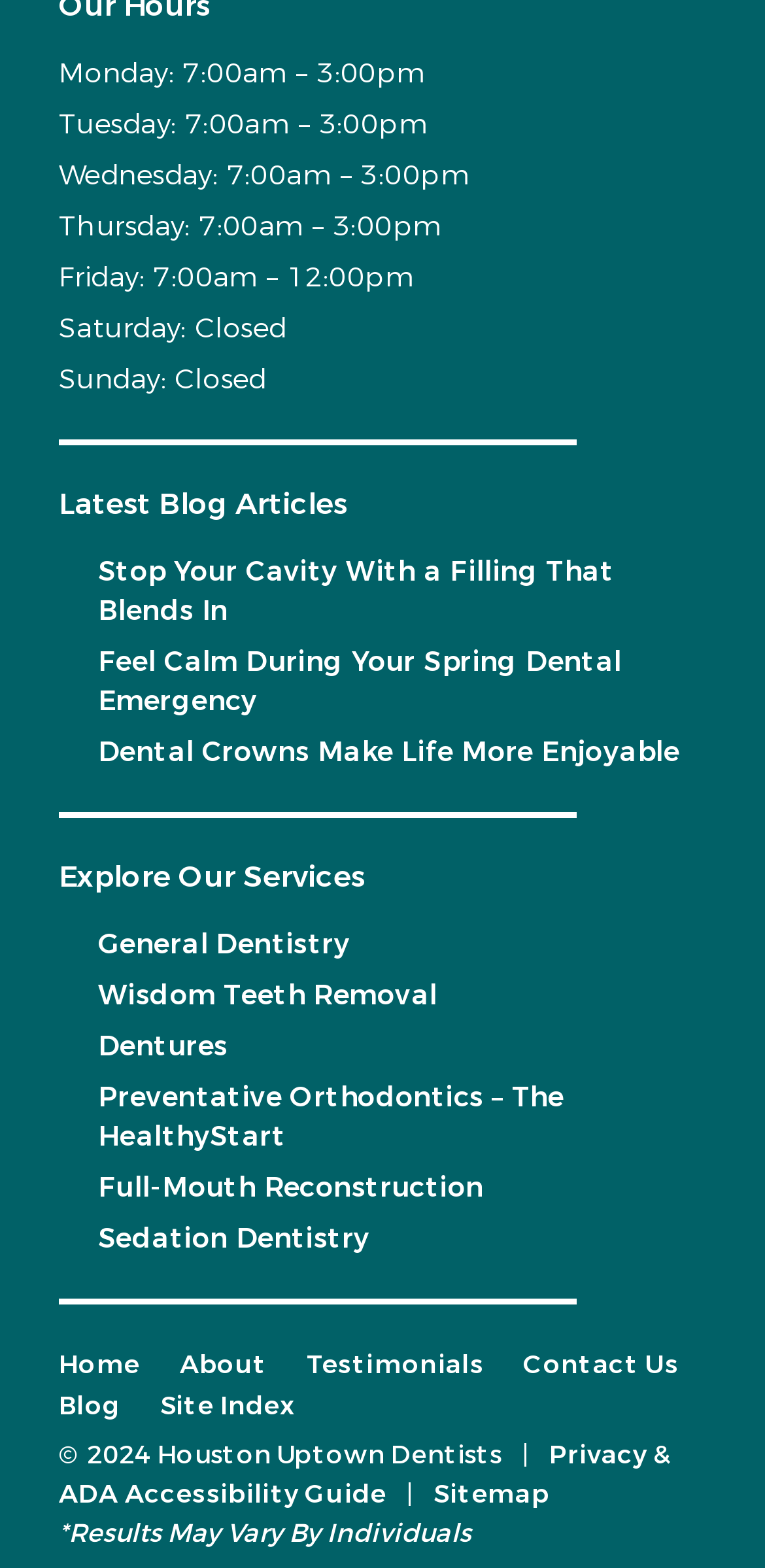Identify the bounding box coordinates of the clickable region necessary to fulfill the following instruction: "Check the site index". The bounding box coordinates should be four float numbers between 0 and 1, i.e., [left, top, right, bottom].

[0.209, 0.885, 0.384, 0.907]